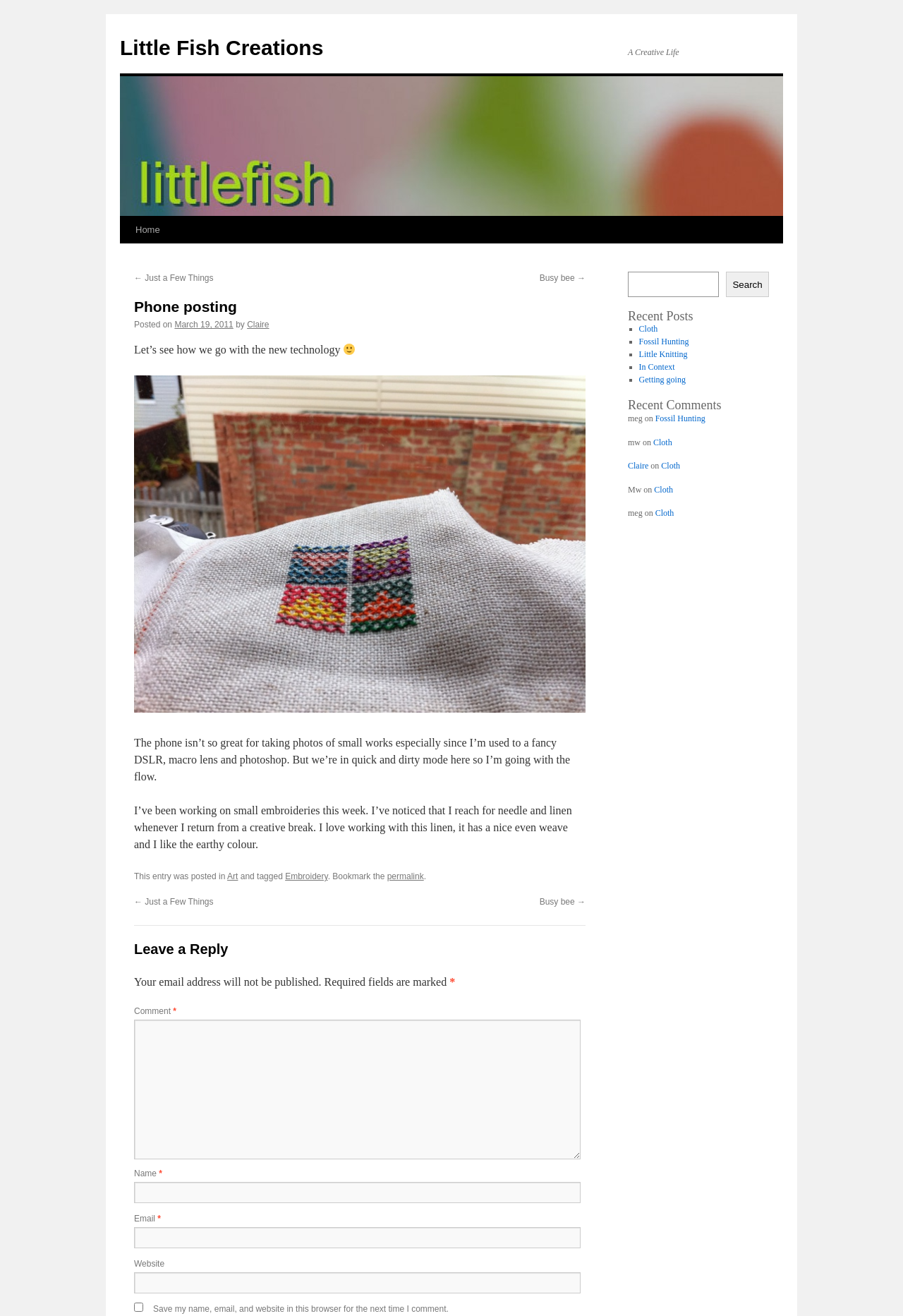Please provide a one-word or phrase answer to the question: 
What is the topic of the post?

Embroidery